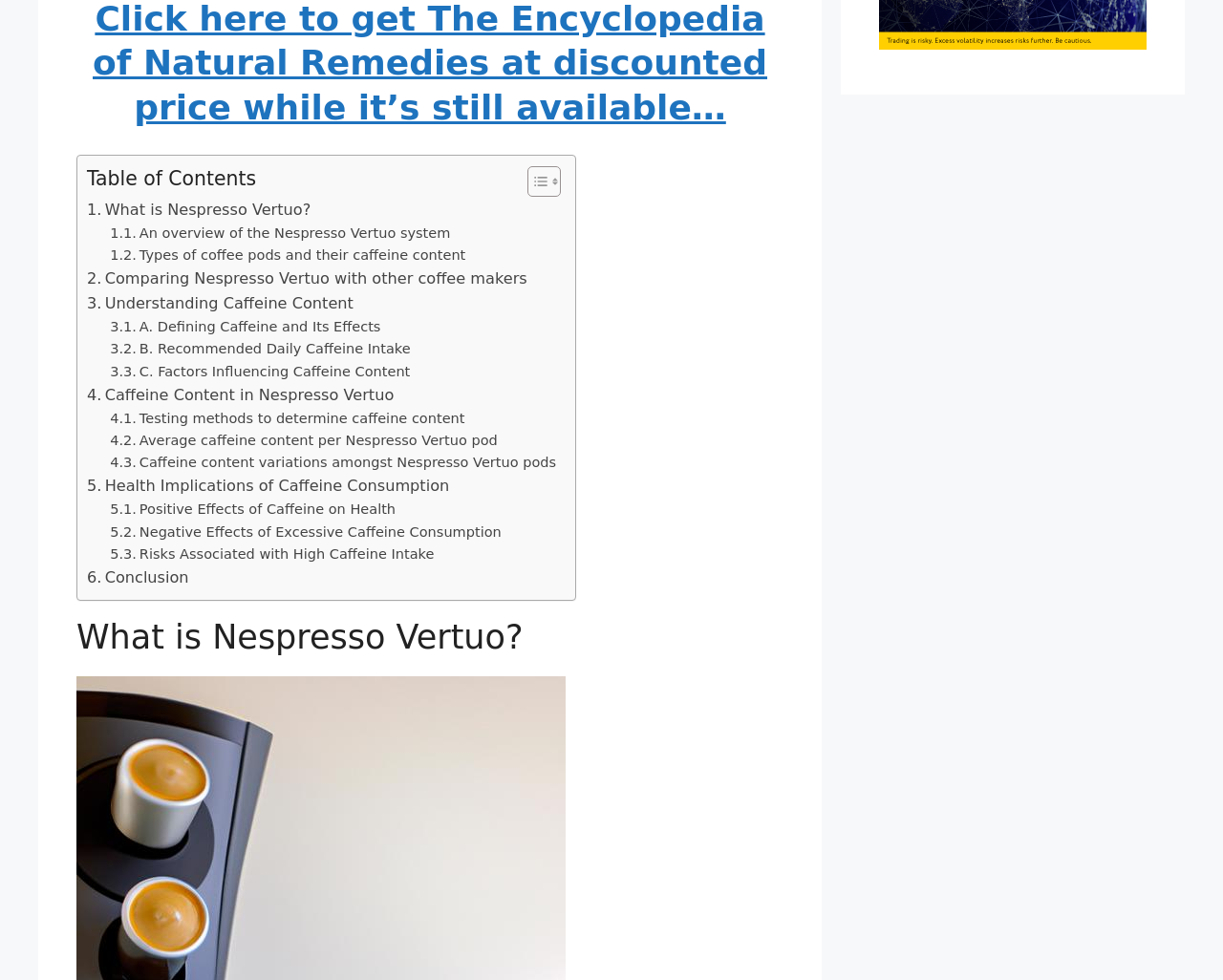Extract the bounding box coordinates for the UI element described by the text: "What is Nespresso Vertuo?". The coordinates should be in the form of [left, top, right, bottom] with values between 0 and 1.

[0.071, 0.128, 0.254, 0.153]